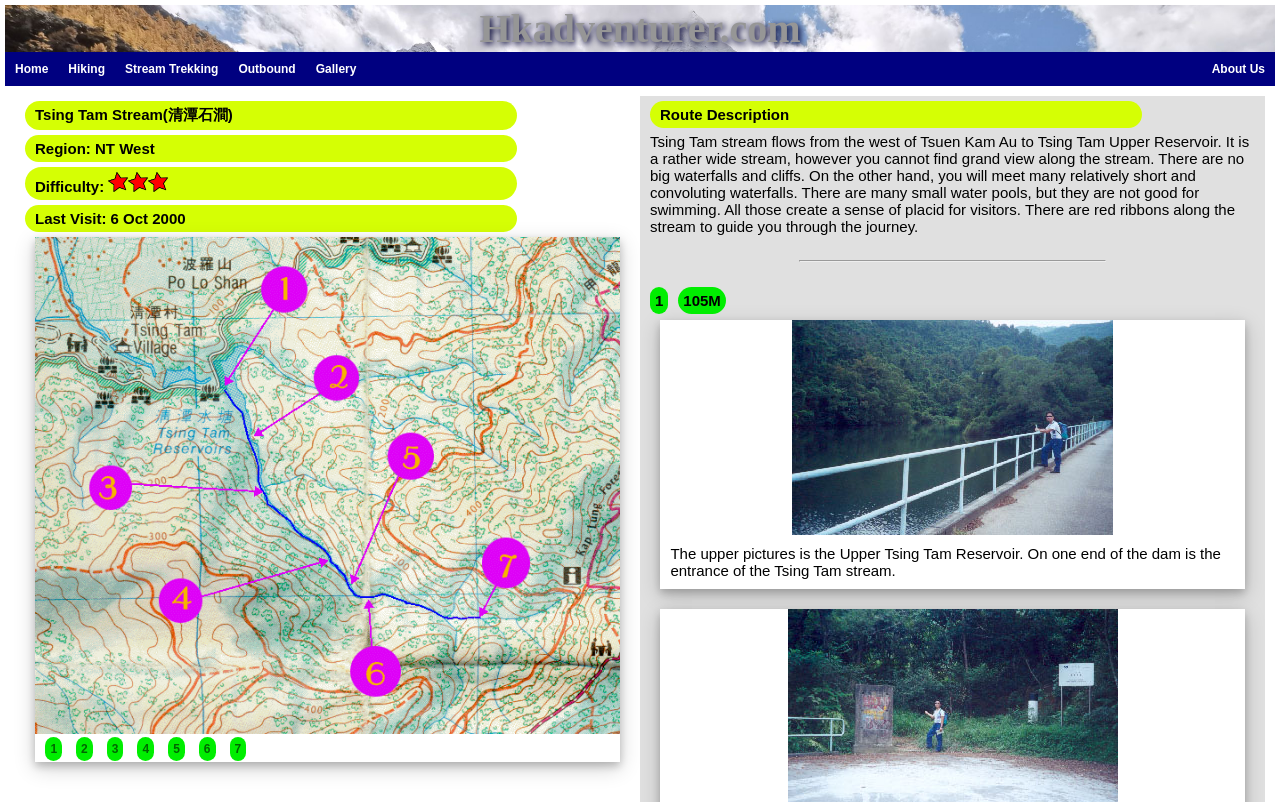What is the region of the stream described on this page?
Using the image as a reference, answer with just one word or a short phrase.

NT West